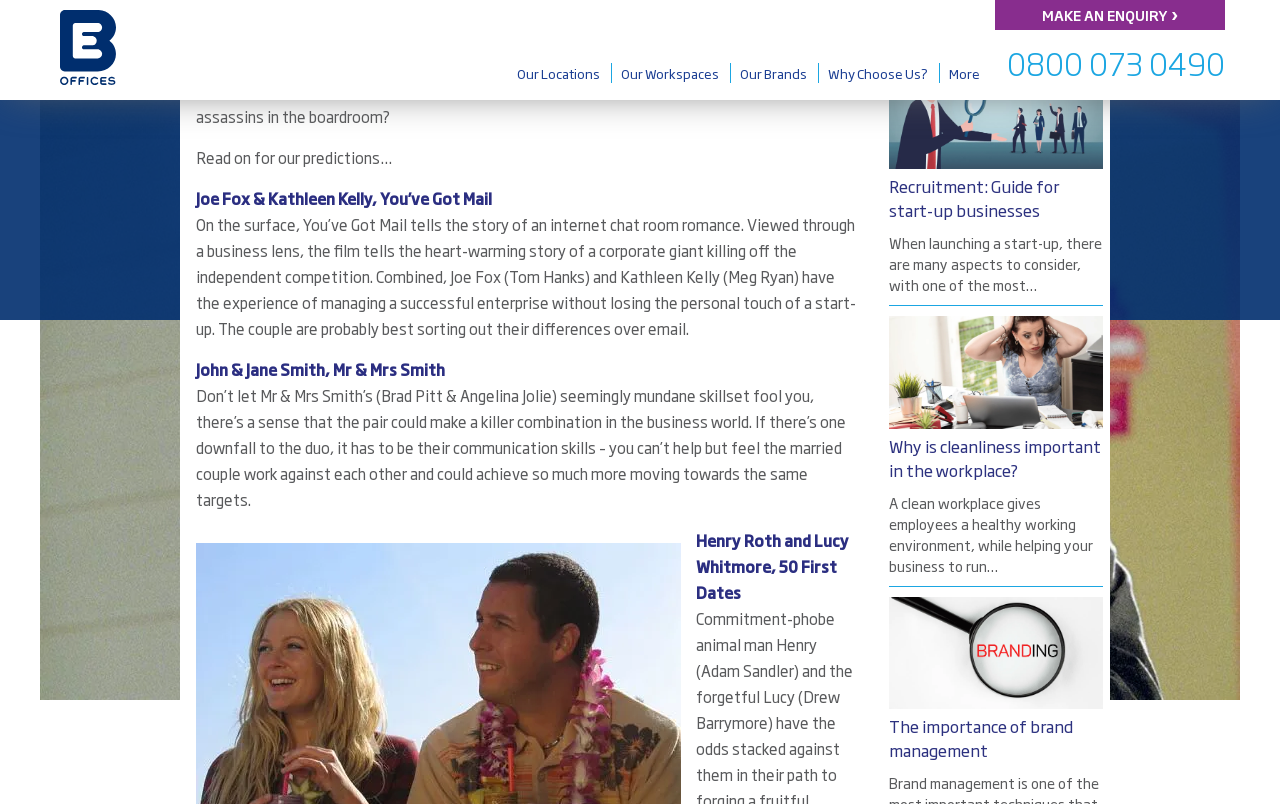Given the element description: "Make an Enquiry ›", predict the bounding box coordinates of the UI element it refers to, using four float numbers between 0 and 1, i.e., [left, top, right, bottom].

[0.785, 0.005, 0.949, 0.031]